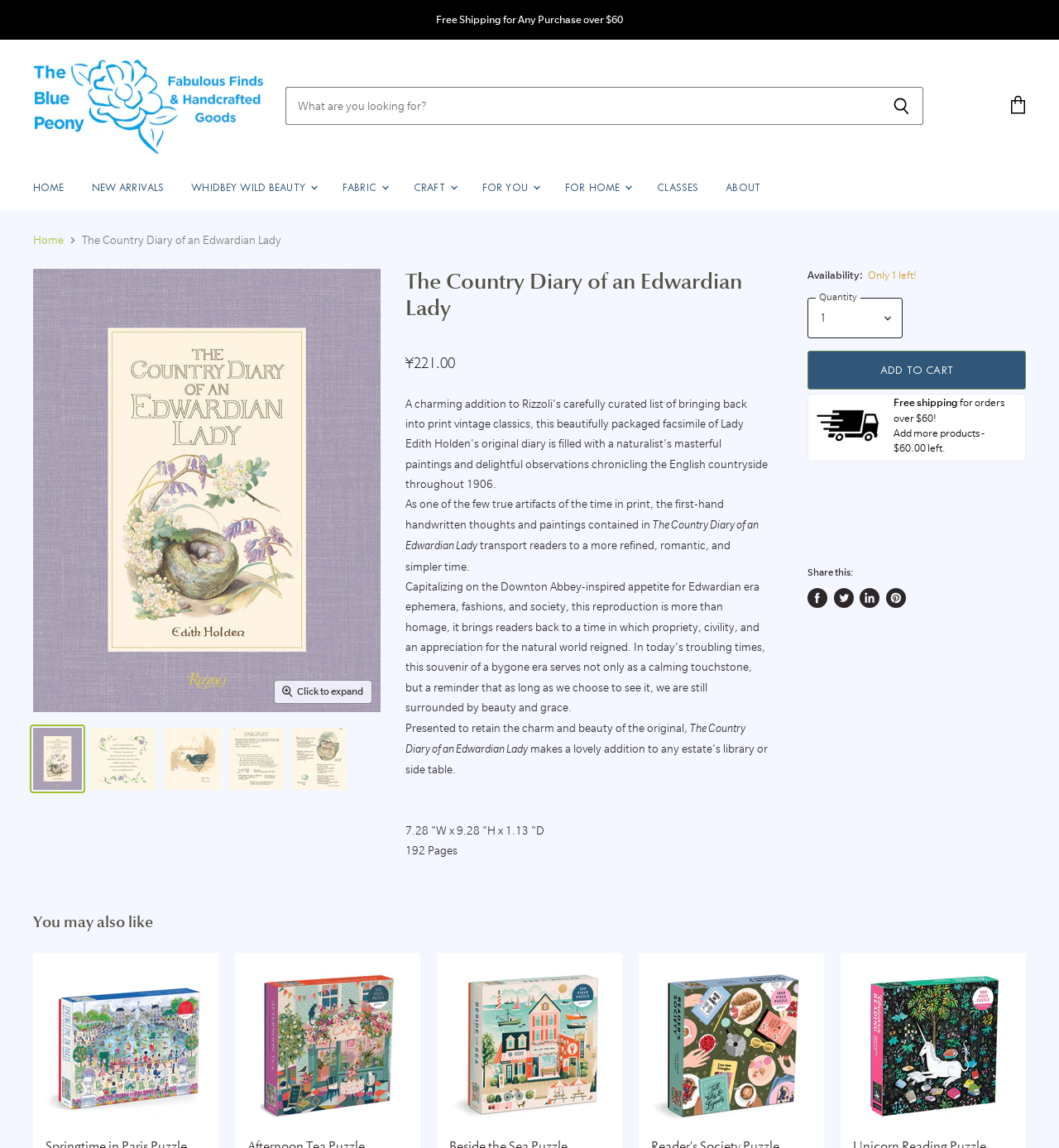Find and specify the bounding box coordinates that correspond to the clickable region for the instruction: "Add to cart".

[0.762, 0.306, 0.969, 0.34]